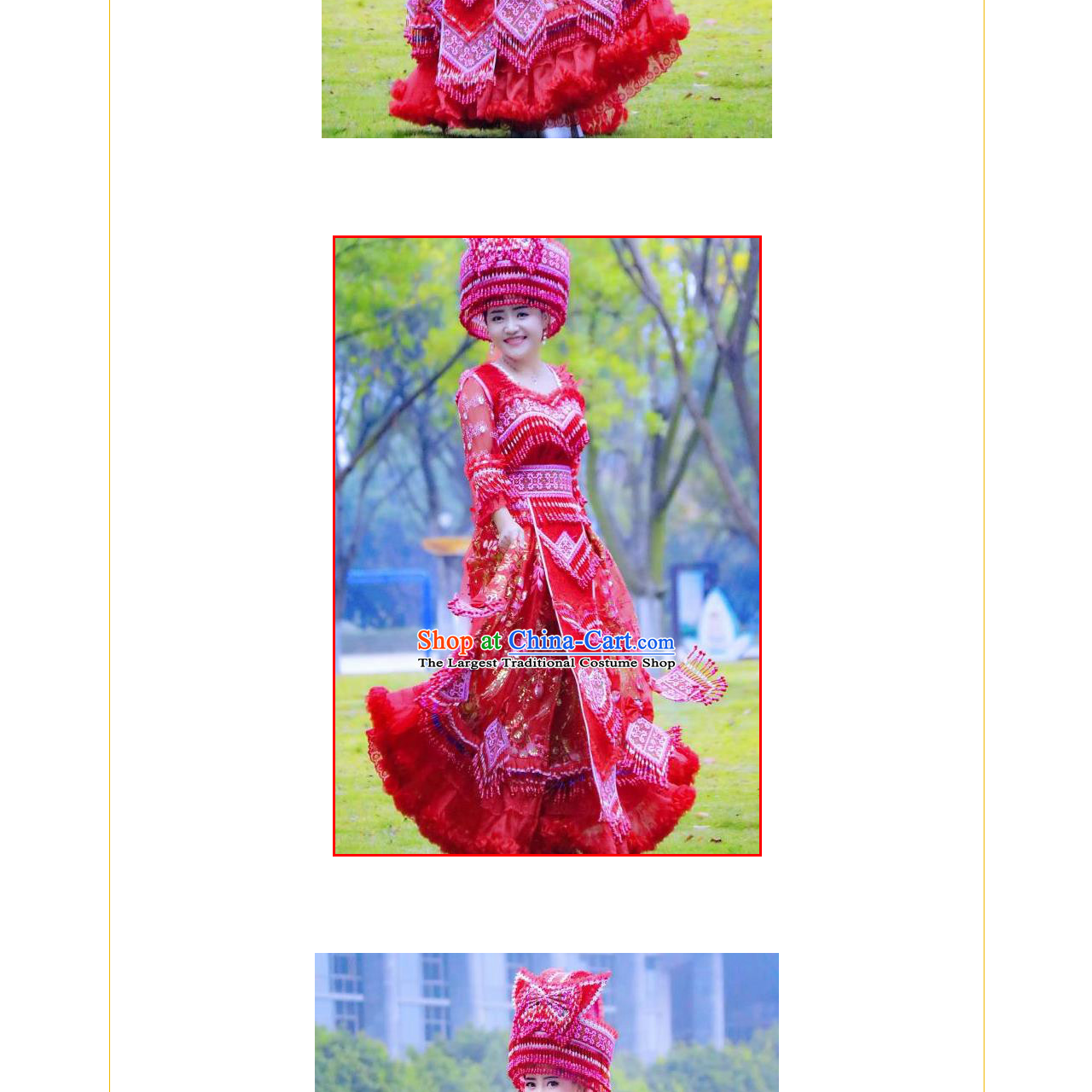What is the bride's expression?
Carefully analyze the image within the red bounding box and give a comprehensive response to the question using details from the image.

The caption describes the bride's expression as 'radiating happiness', capturing the spirit of a wedding celebration in the image.